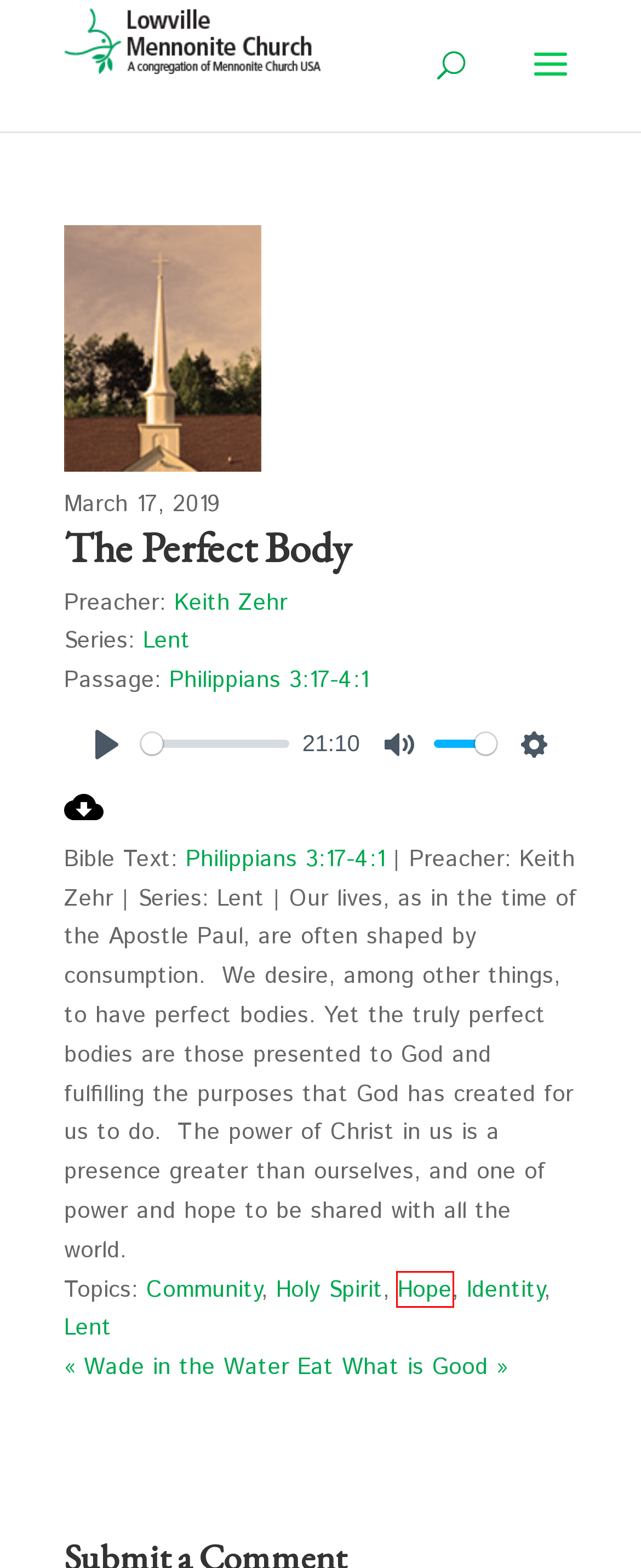Given a webpage screenshot with a red bounding box around a particular element, identify the best description of the new webpage that will appear after clicking on the element inside the red bounding box. Here are the candidates:
A. Eat What is Good - Lowville Mennonite Church
B. Keith Zehr Archives - Lowville Mennonite Church
C. Wade in the Water - Lowville Mennonite Church
D. Identity Archives - Lowville Mennonite Church
E. Holy Spirit Archives - Lowville Mennonite Church
F. Lent Archives - Lowville Mennonite Church
G. Hope Archives - Lowville Mennonite Church
H. Community Archives - Lowville Mennonite Church

G